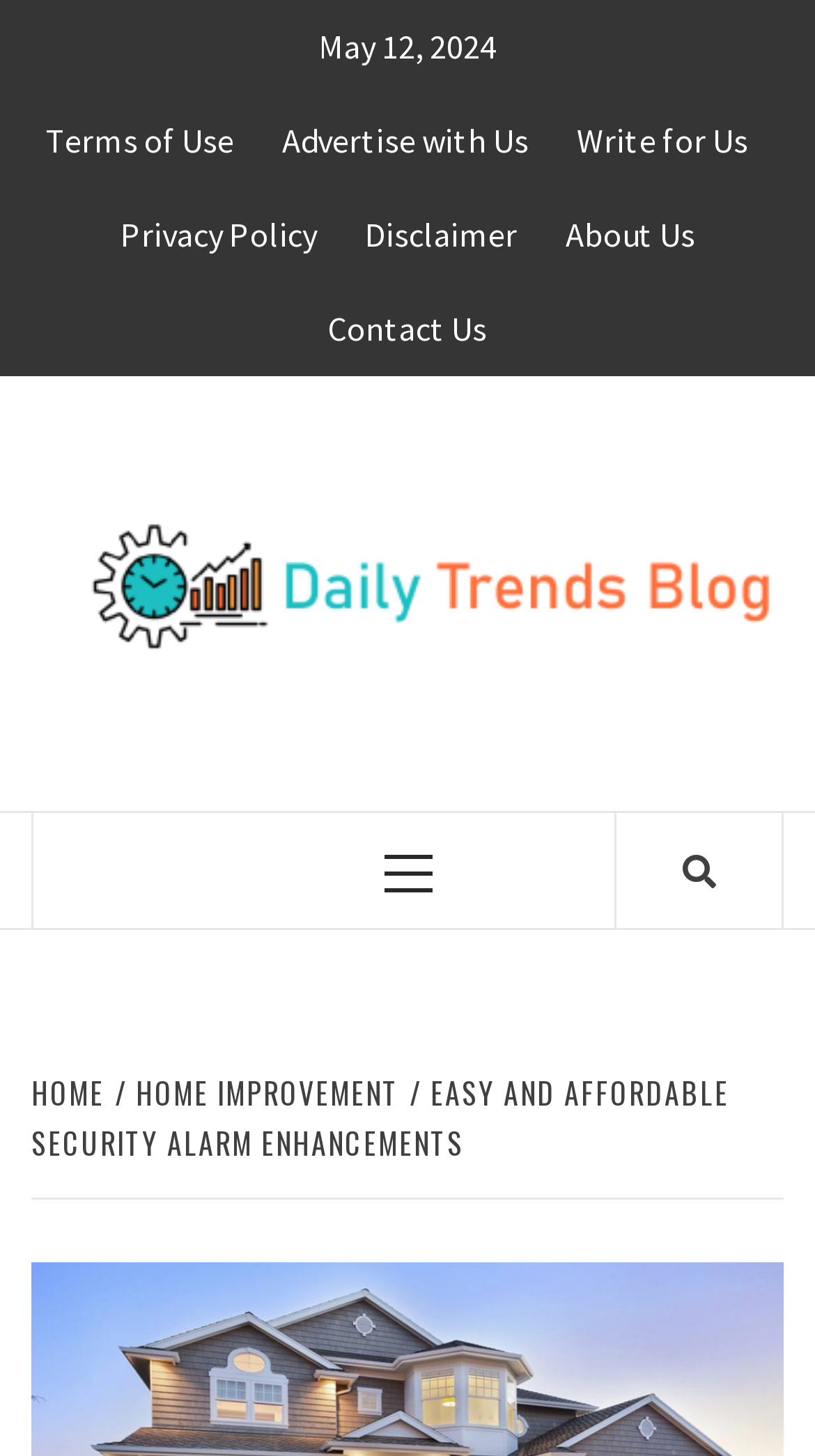Identify and provide the bounding box coordinates of the UI element described: "Primary Menu". The coordinates should be formatted as [left, top, right, bottom], with each number being a float between 0 and 1.

[0.429, 0.558, 0.571, 0.637]